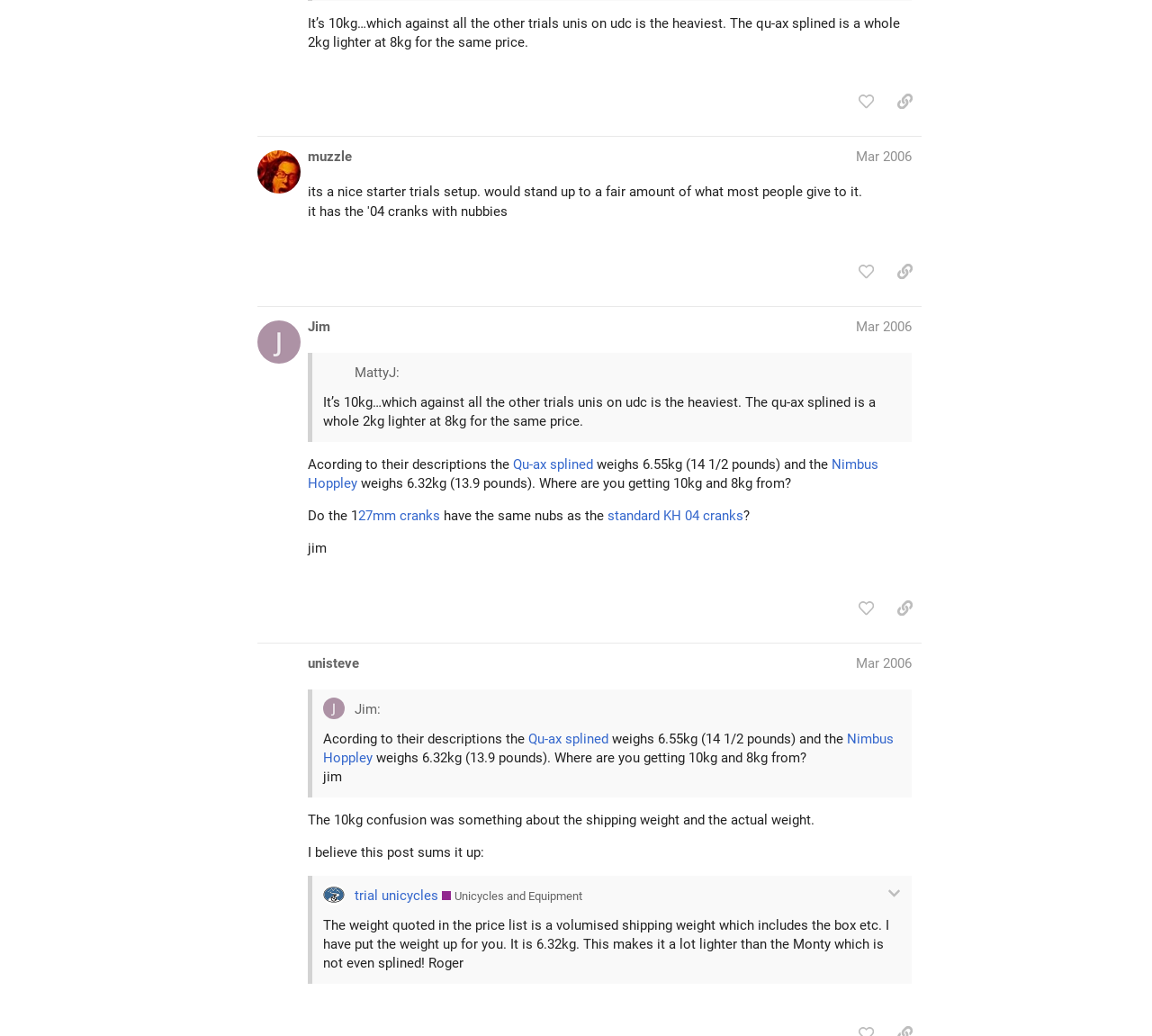Find and indicate the bounding box coordinates of the region you should select to follow the given instruction: "view topic 'Is this assembled correctly?'".

[0.223, 0.41, 0.791, 0.46]